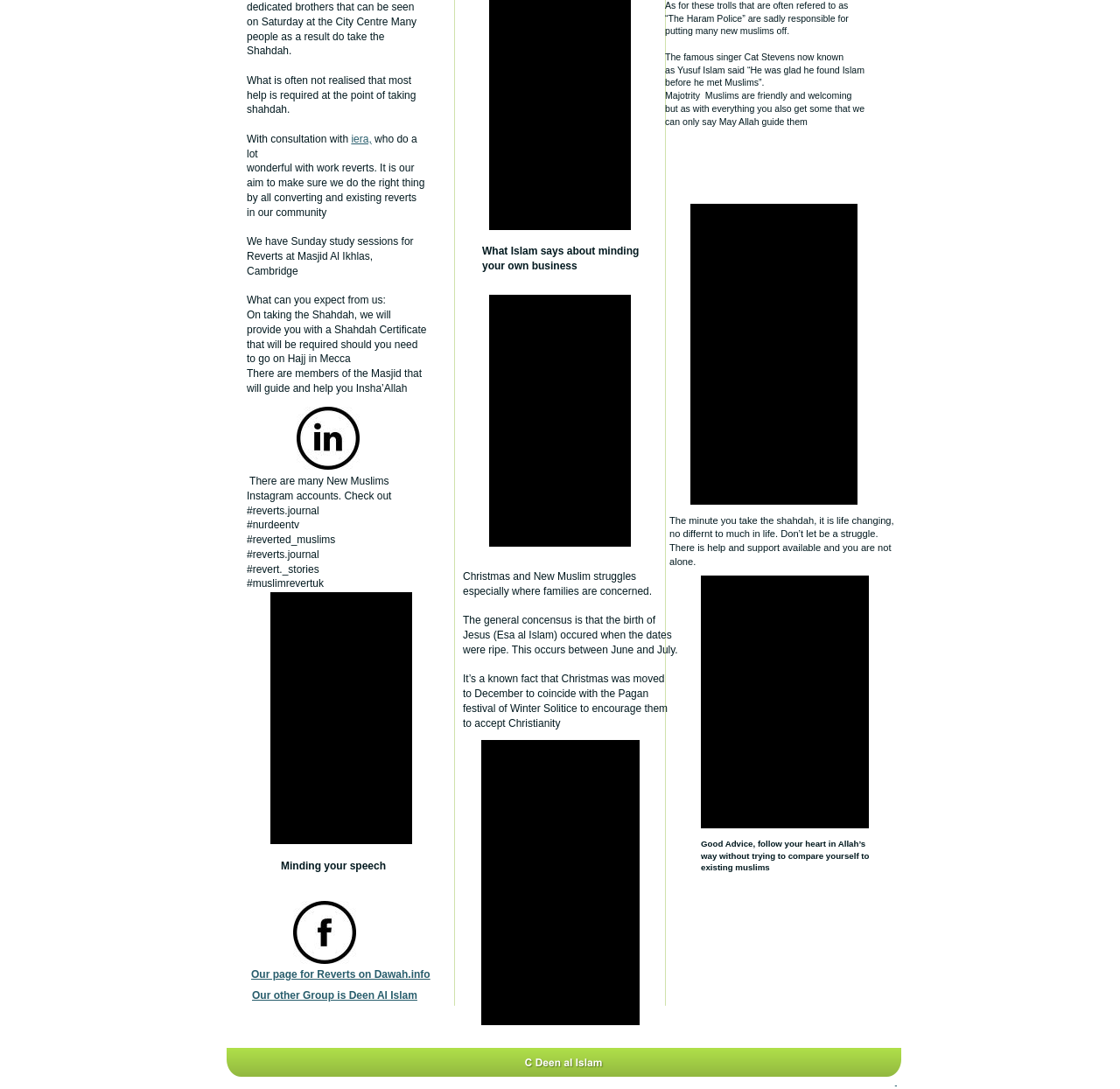Please find the bounding box coordinates in the format (top-left x, top-left y, bottom-right x, bottom-right y) for the given element description. Ensure the coordinates are floating point numbers between 0 and 1. Description: Error loading this resource

[0.626, 0.529, 0.776, 0.761]